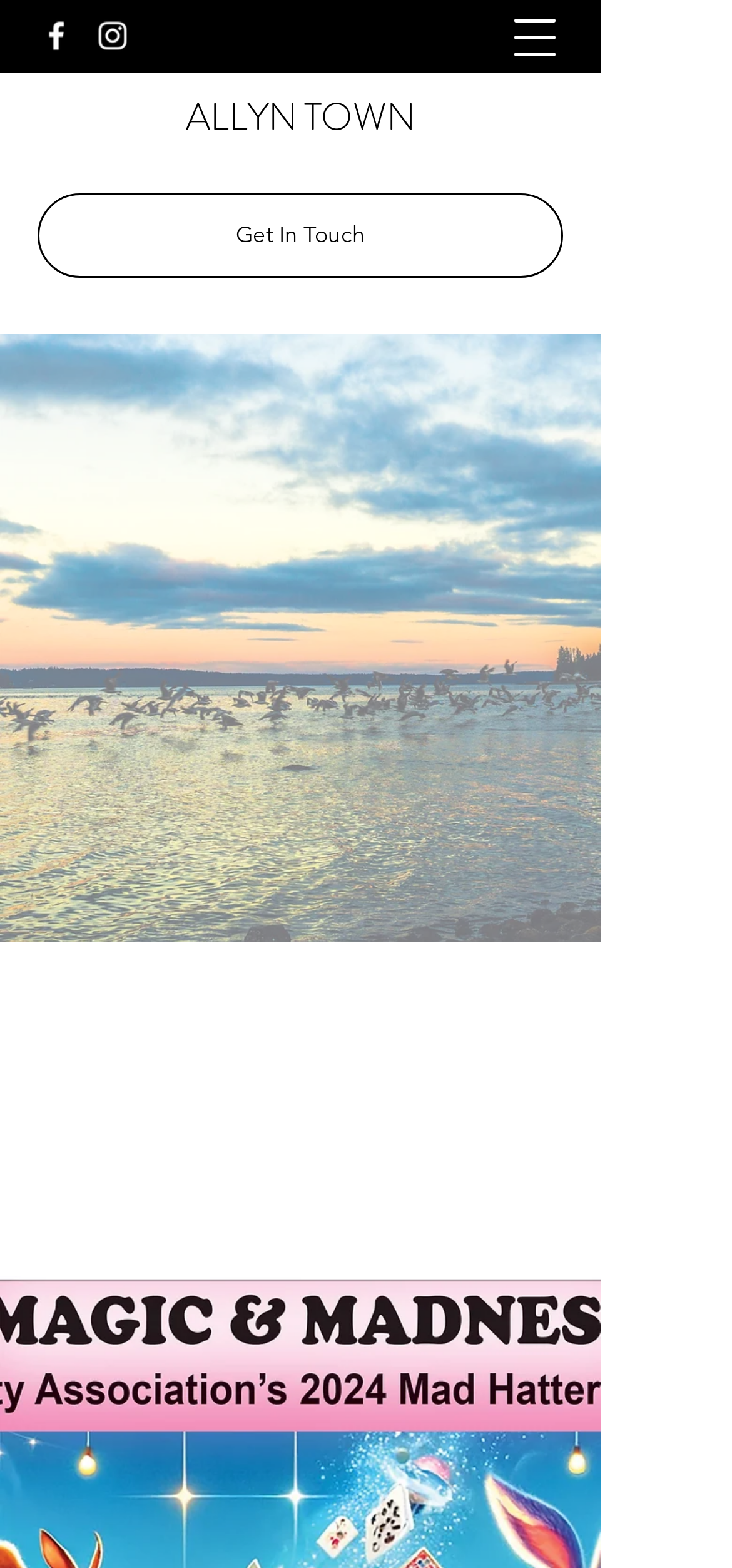What is the current event happening in Allyn Town?
Answer with a single word or short phrase according to what you see in the image.

Mad Hatter Spring Fundraiser